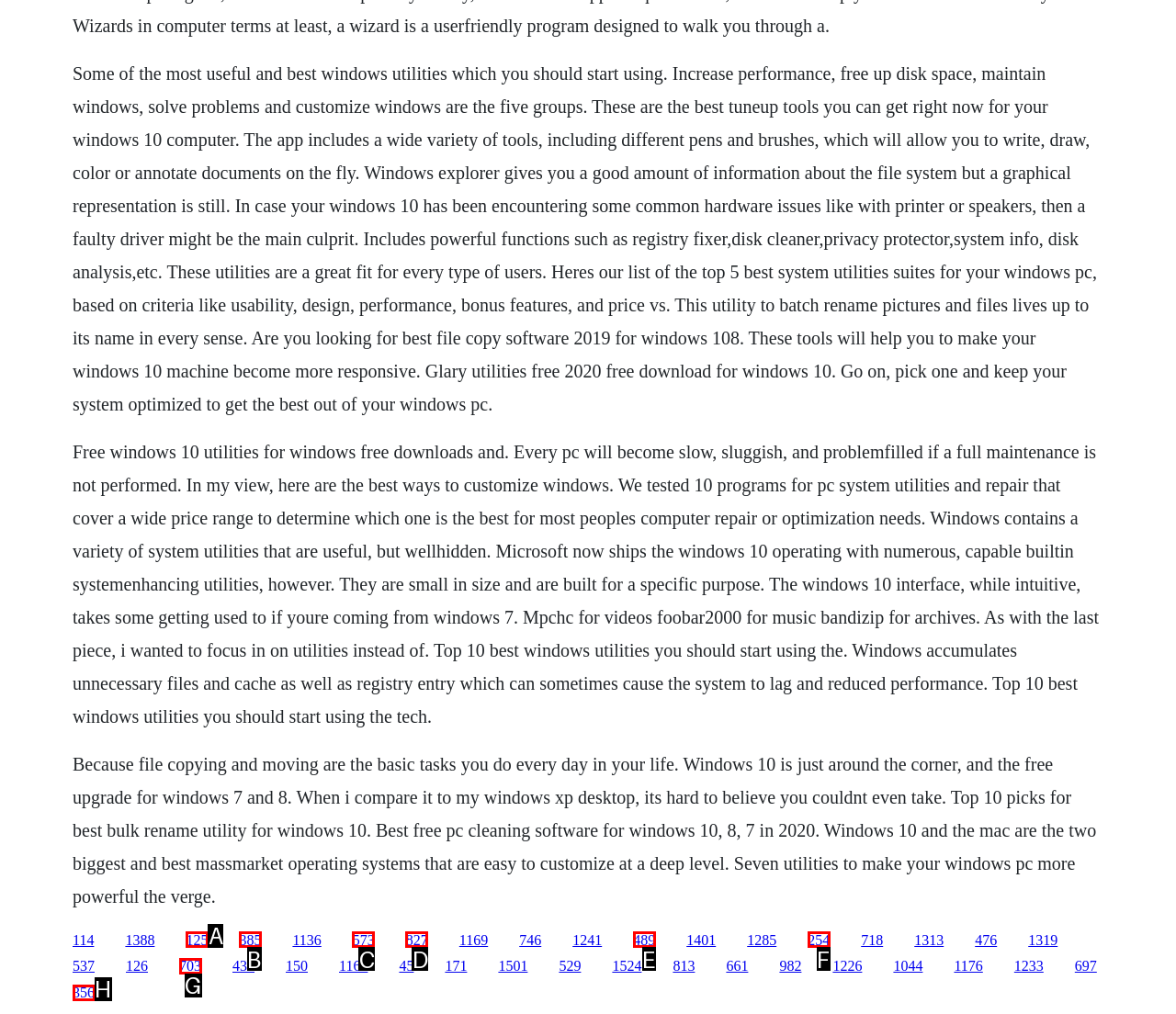Determine the letter of the element to click to accomplish this task: Explore the list of best file copy software for windows 10. Respond with the letter.

A